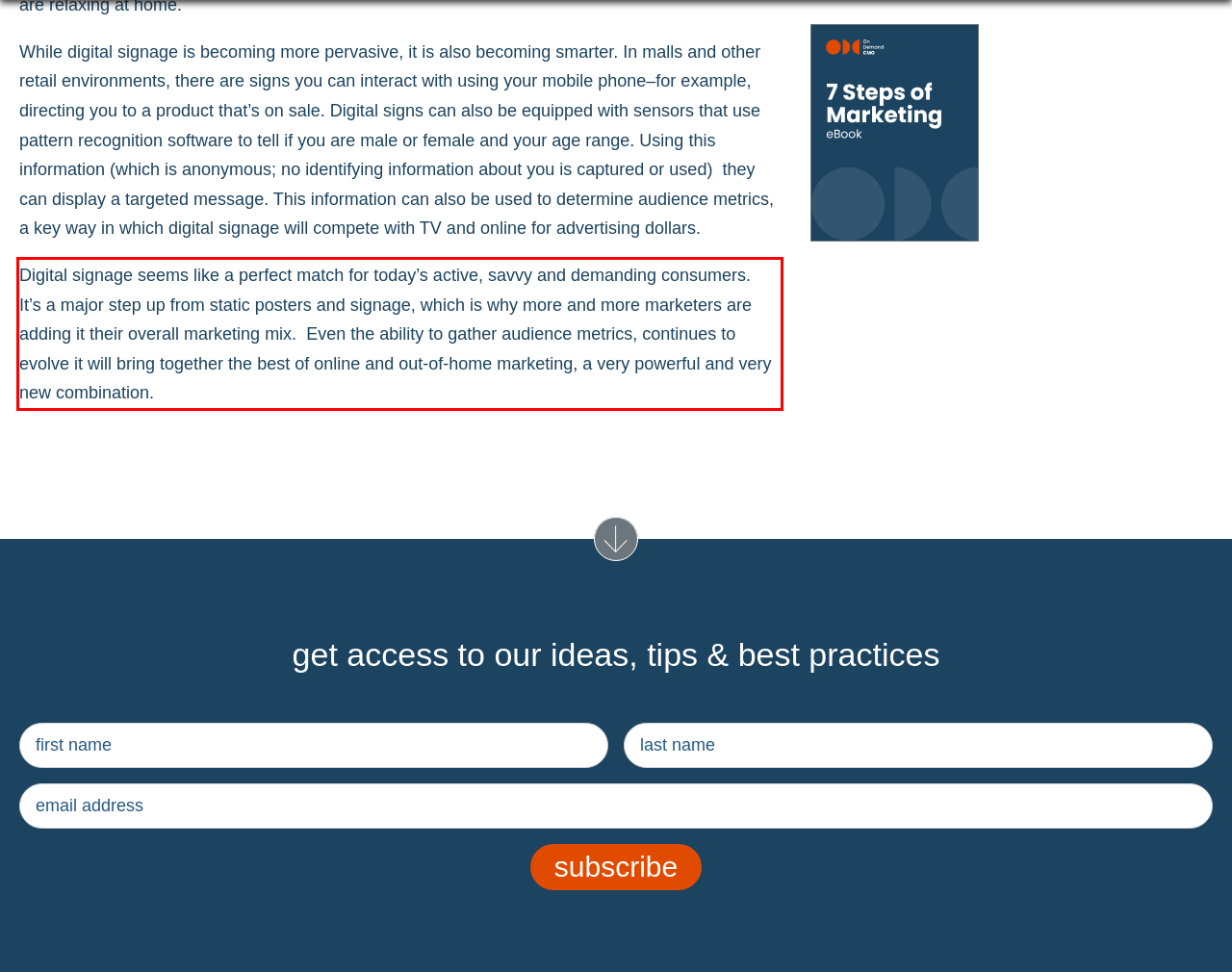You are given a screenshot of a webpage with a UI element highlighted by a red bounding box. Please perform OCR on the text content within this red bounding box.

Digital signage seems like a perfect match for today’s active, savvy and demanding consumers. It’s a major step up from static posters and signage, which is why more and more marketers are adding it their overall marketing mix. Even the ability to gather audience metrics, continues to evolve it will bring together the best of online and out-of-home marketing, a very powerful and very new combination.